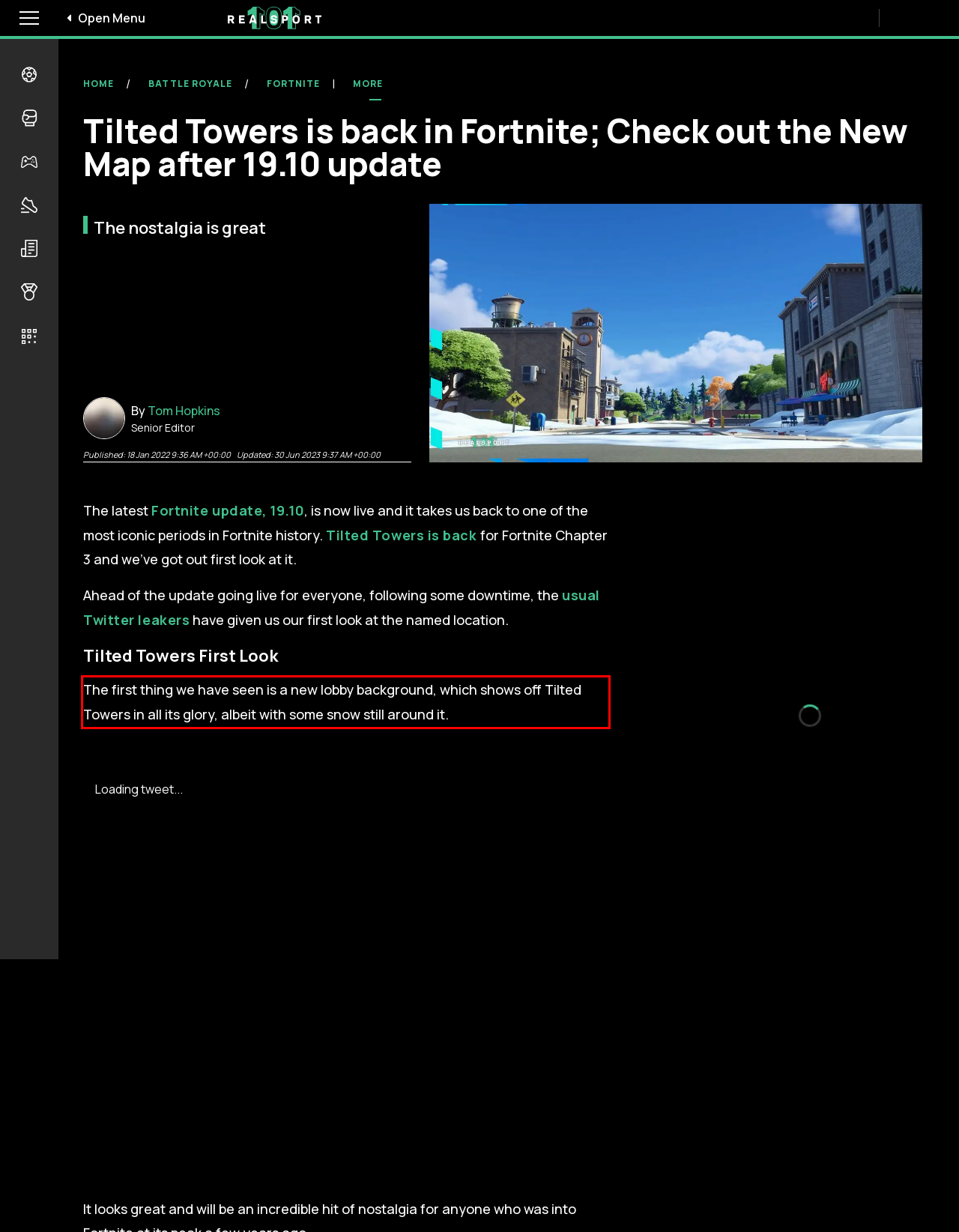The screenshot provided shows a webpage with a red bounding box. Apply OCR to the text within this red bounding box and provide the extracted content.

The first thing we have seen is a new lobby background, which shows off Tilted Towers in all its glory, albeit with some snow still around it.